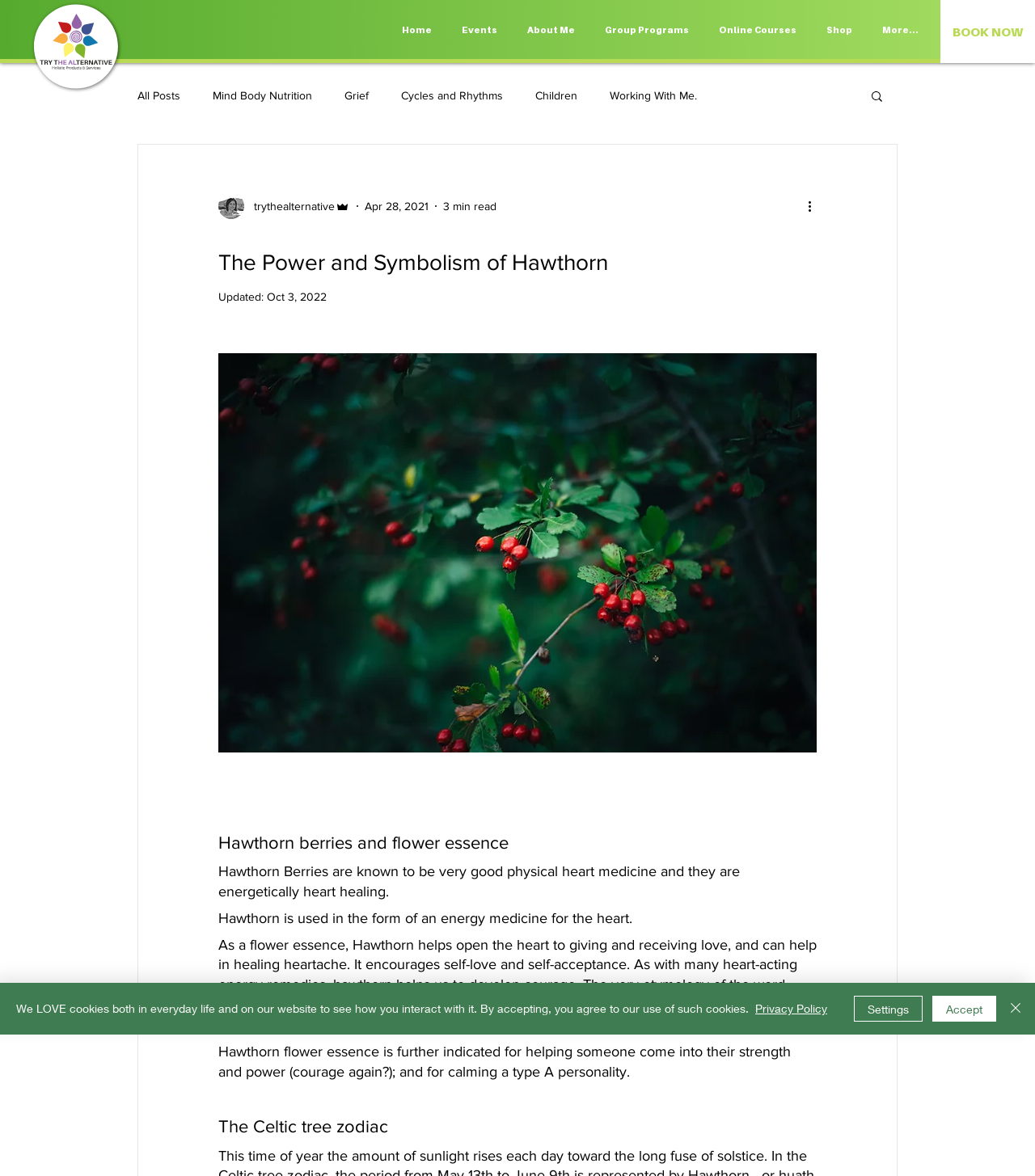Determine the bounding box coordinates for the clickable element to execute this instruction: "Click the 'BOOK NOW' link". Provide the coordinates as four float numbers between 0 and 1, i.e., [left, top, right, bottom].

[0.909, 0.0, 1.0, 0.054]